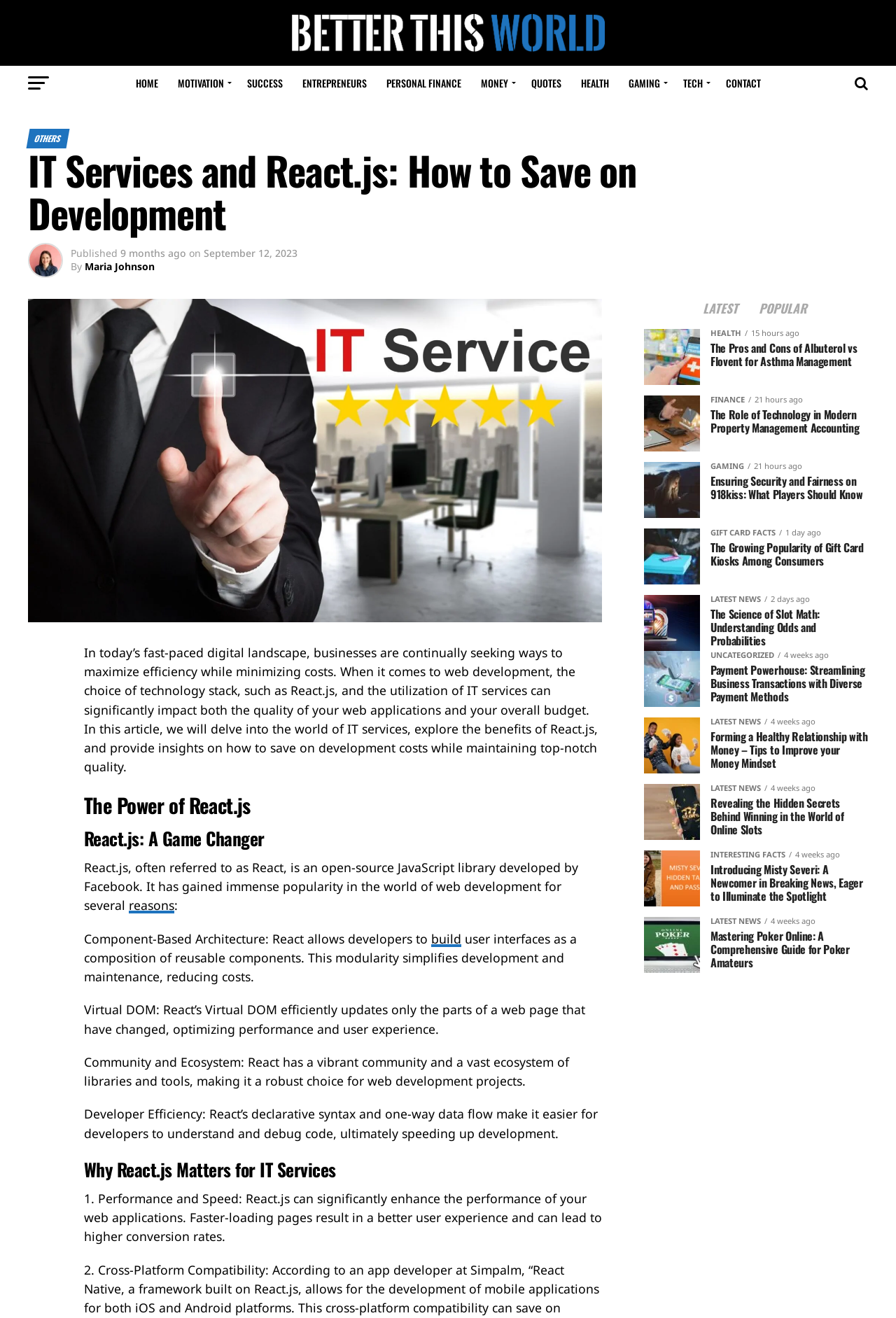Please specify the bounding box coordinates of the clickable region to carry out the following instruction: "Read the article about The Pros and Cons of Albuterol vs Flovent for Asthma Management". The coordinates should be four float numbers between 0 and 1, in the format [left, top, right, bottom].

[0.793, 0.259, 0.969, 0.279]